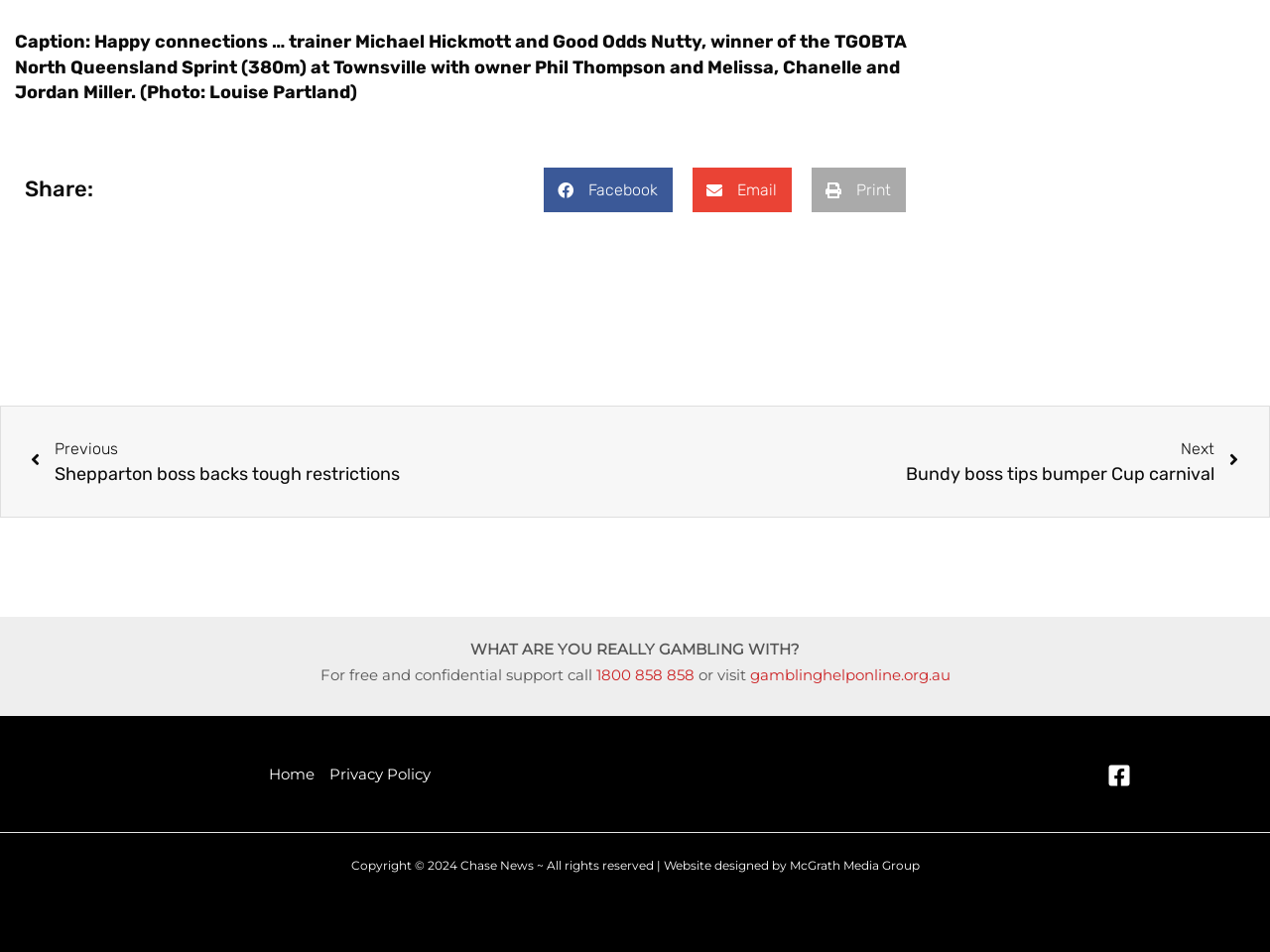Based on the element description: "PrevPreviousShepparton boss backs tough restrictions", identify the UI element and provide its bounding box coordinates. Use four float numbers between 0 and 1, [left, top, right, bottom].

[0.024, 0.458, 0.5, 0.512]